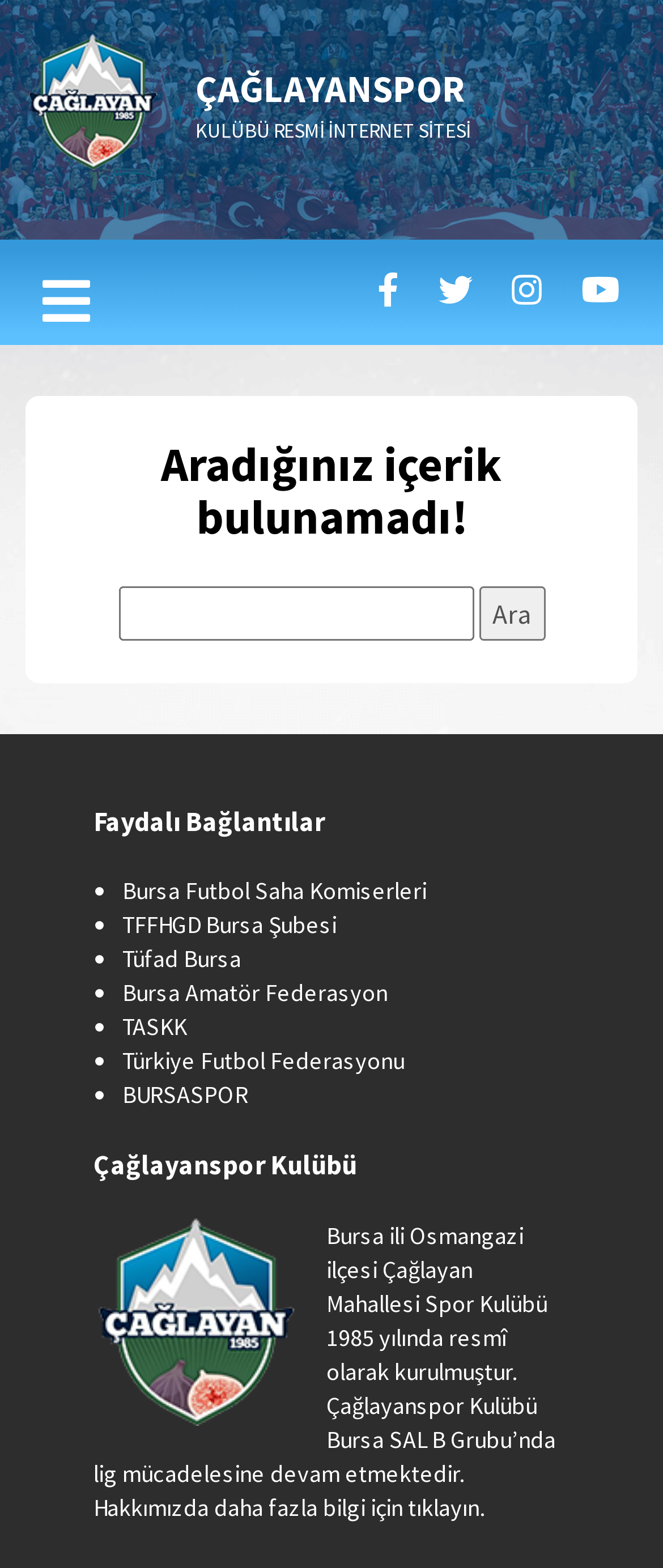Using the given element description, provide the bounding box coordinates (top-left x, top-left y, bottom-right x, bottom-right y) for the corresponding UI element in the screenshot: tıklayın

[0.615, 0.952, 0.723, 0.971]